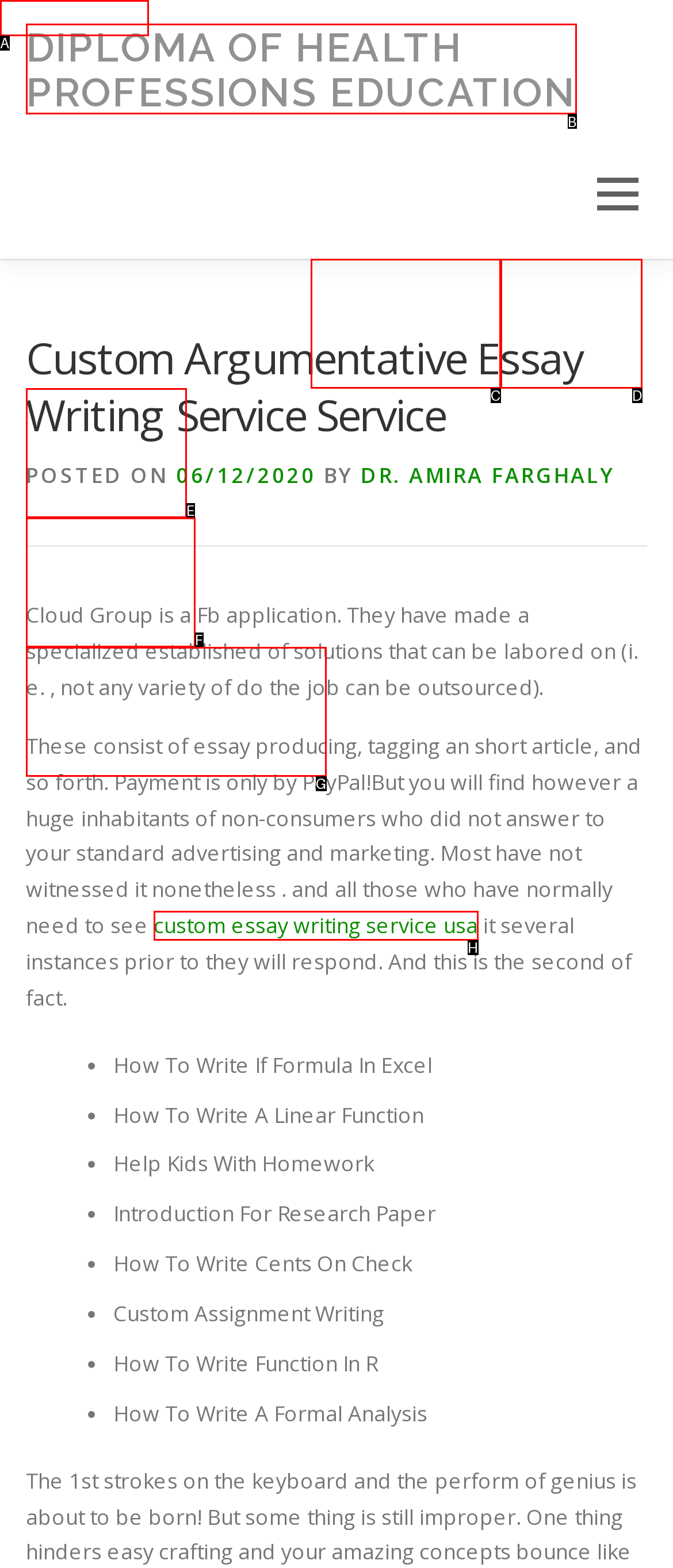From the provided options, pick the HTML element that matches the description: Evaluation Rules. Respond with the letter corresponding to your choice.

G